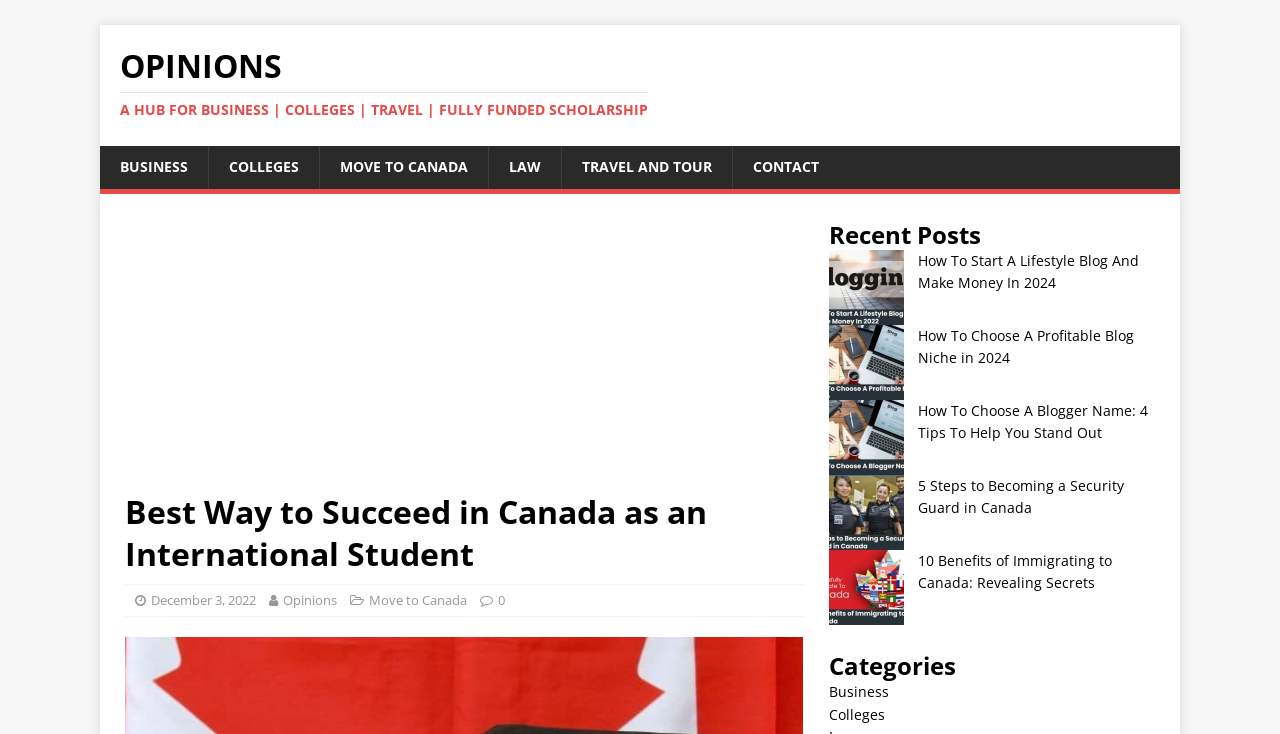Identify and extract the main heading of the webpage.

Best Way to Succeed in Canada as an International Student